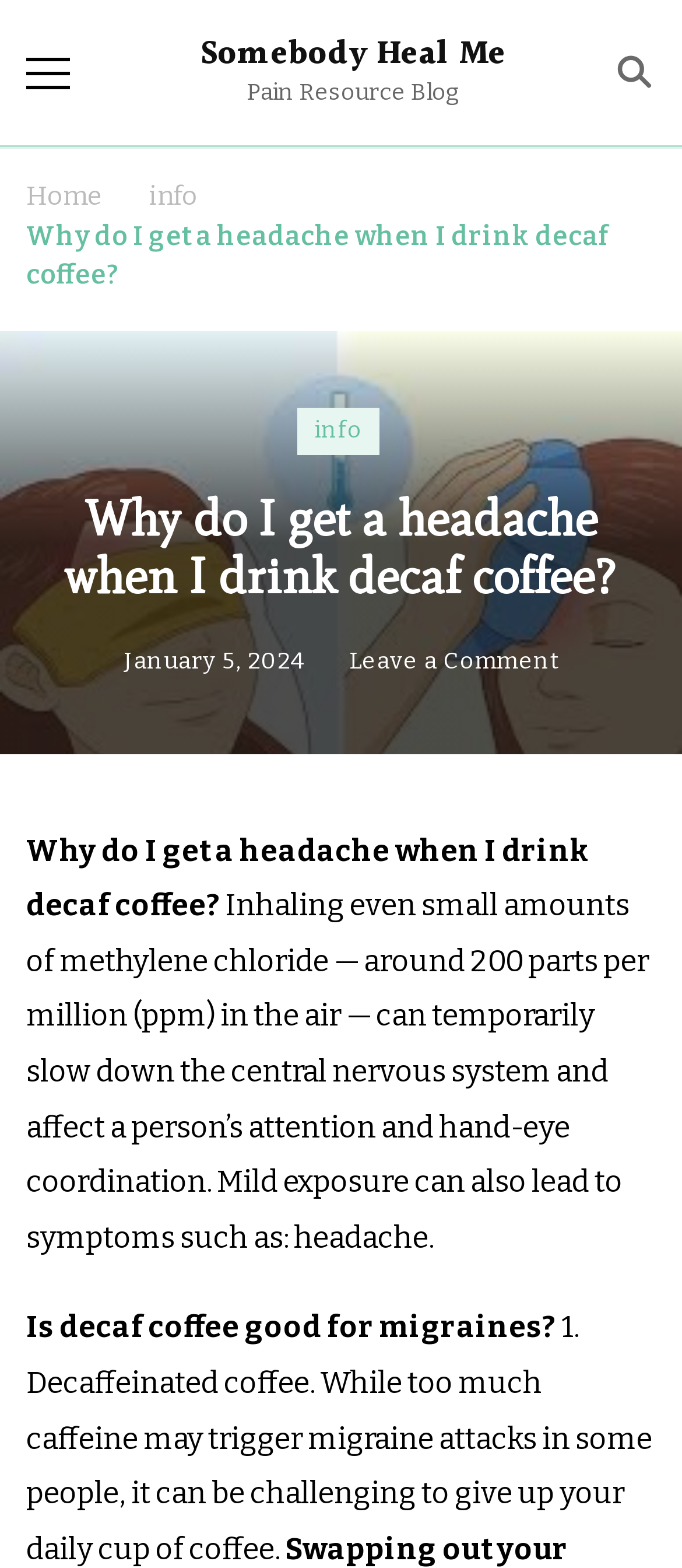Identify the main heading of the webpage and provide its text content.

Why do I get a headache when I drink decaf coffee?